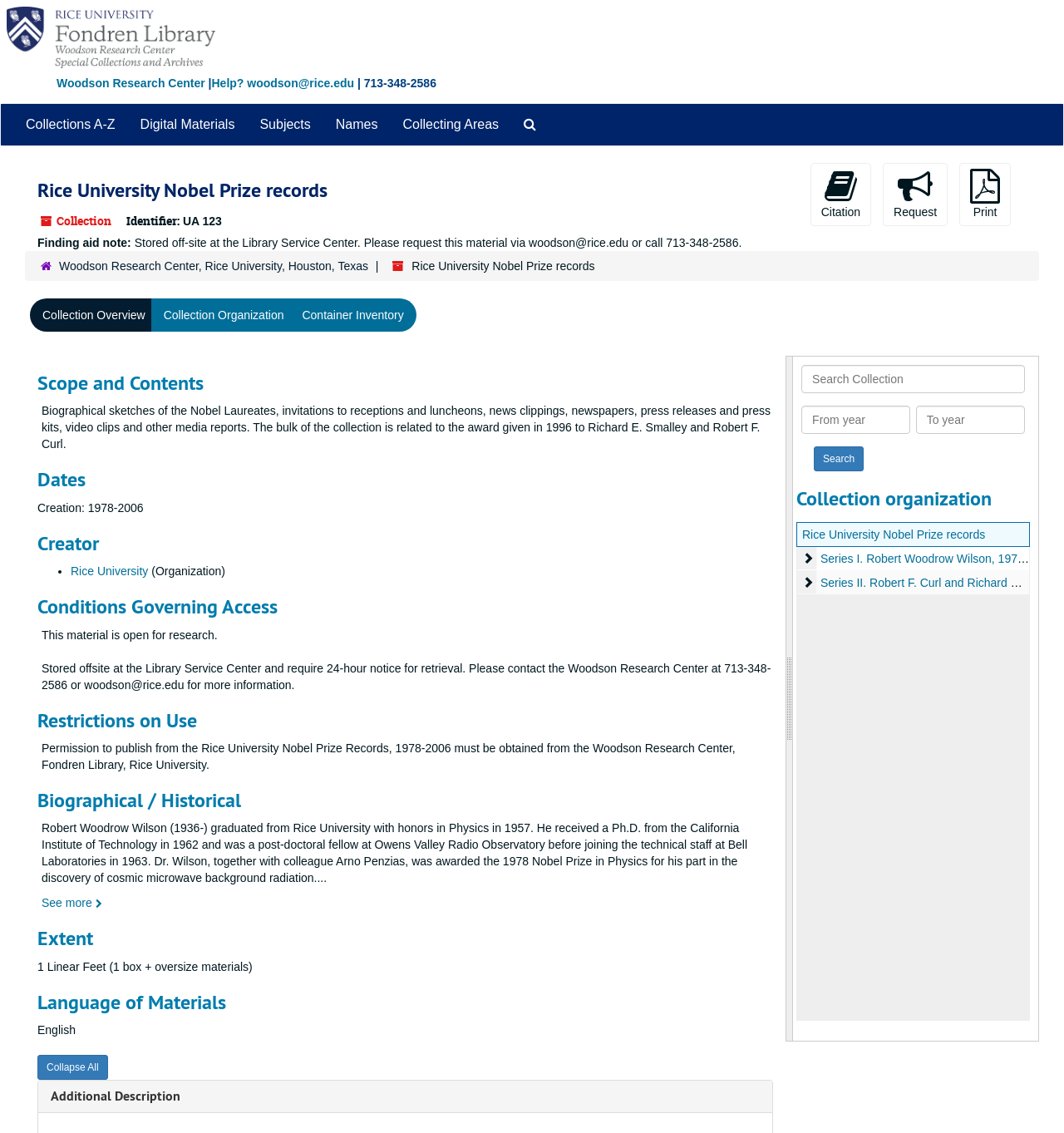Show the bounding box coordinates of the region that should be clicked to follow the instruction: "View the collection overview."

[0.028, 0.263, 0.148, 0.293]